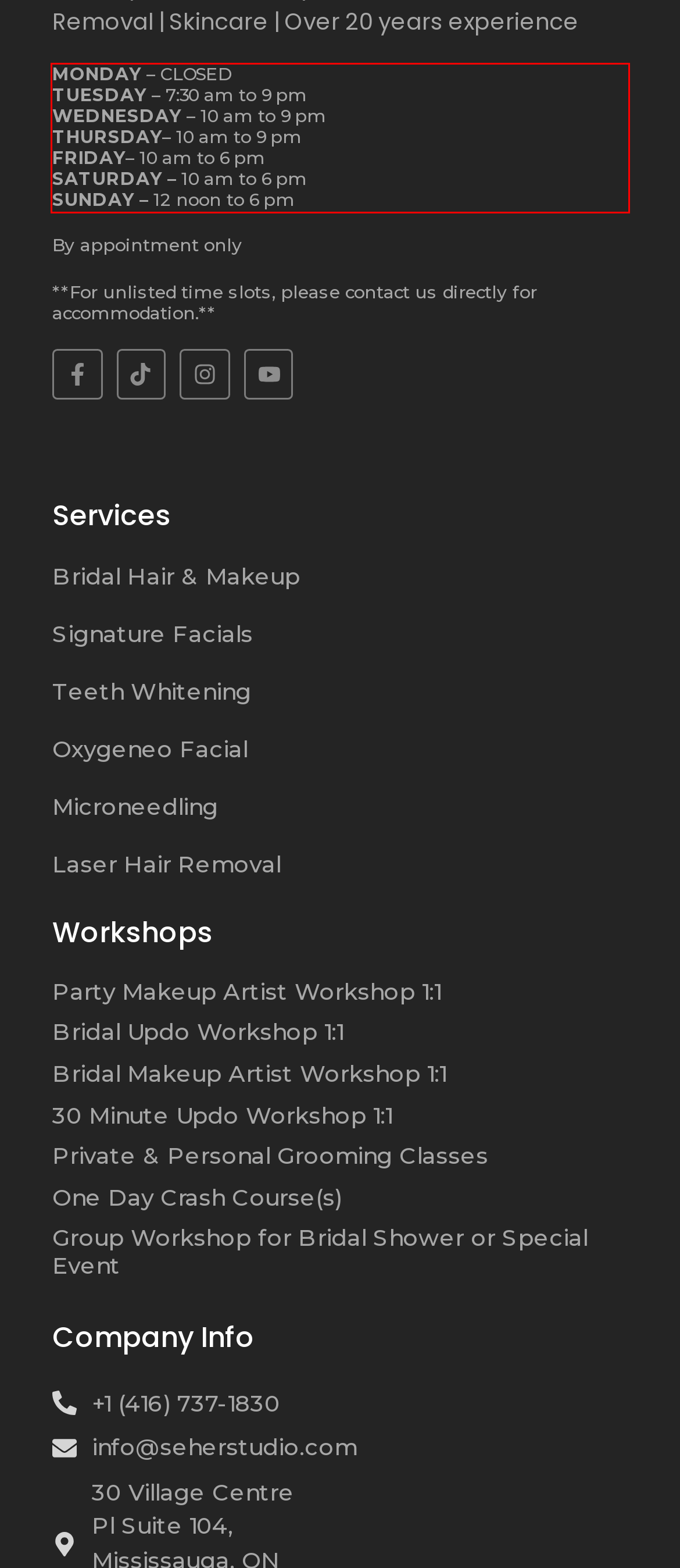Please analyze the screenshot of a webpage and extract the text content within the red bounding box using OCR.

MONDAY – CLOSED TUESDAY – 7:30 am to 9 pm WEDNESDAY – 10 am to 9 pm THURSDAY– 10 am to 9 pm FRIDAY– 10 am to 6 pm SATURDAY – 10 am to 6 pm SUNDAY – 12 noon to 6 pm